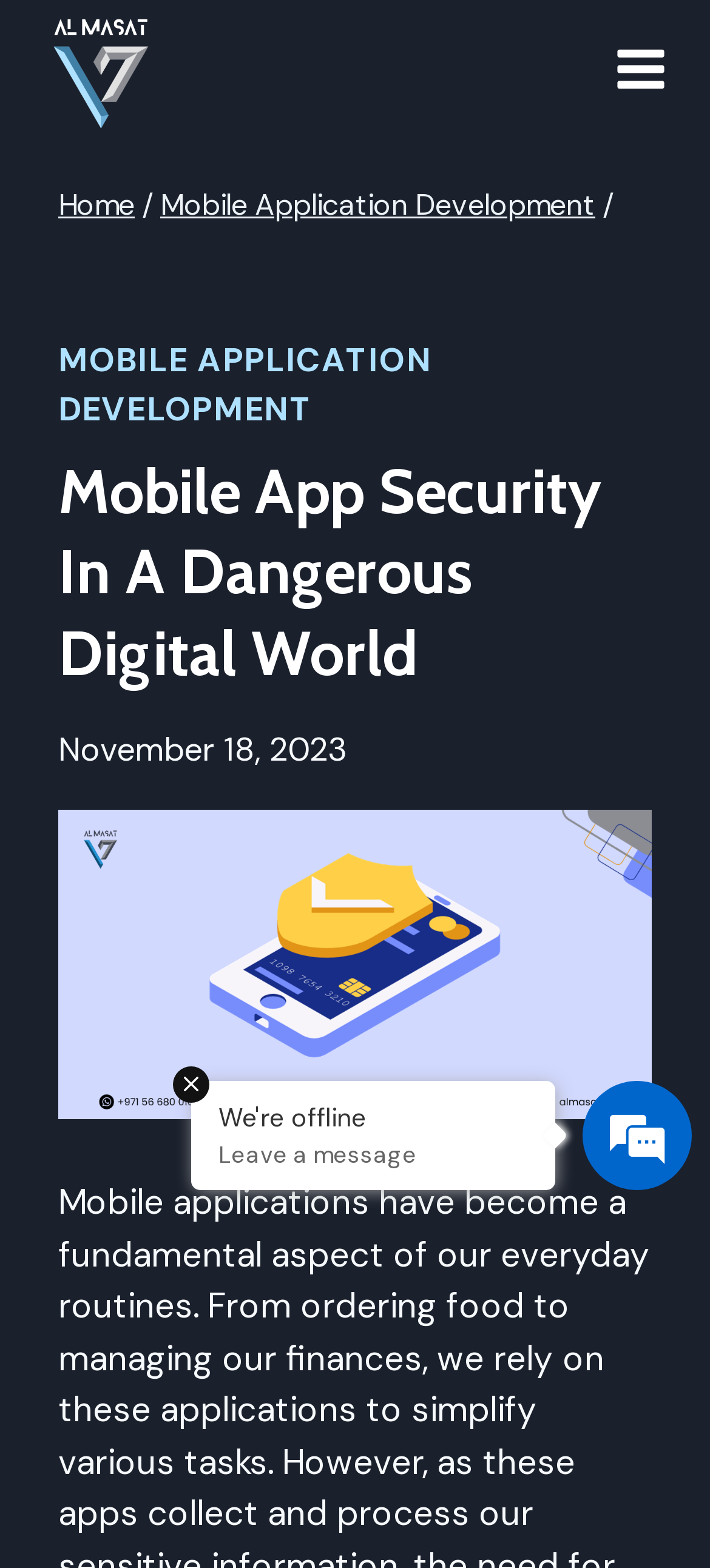Produce an elaborate caption capturing the essence of the webpage.

The webpage is about mobile app security, with a focus on best practices and security threats. At the top left, there is a link to "Al Masat Information Technology" accompanied by an image with the same name. On the top right, there is a button to open a menu, which is currently not expanded. 

Below the top section, there is a header area that spans almost the entire width of the page. Within this area, there is a navigation section with breadcrumbs, consisting of links to "Home" and "Mobile Application Development", separated by a slash. 

Below the breadcrumbs, there is a prominent link to "MOBILE APPLICATION DEVELOPMENT". The main heading of the page, "Mobile App Security In A Dangerous Digital World", is located below this link. 

To the right of the main heading, there is a time element displaying the date "November 18, 2023". Below the main heading, there is a large image related to mobile app security, which takes up most of the width of the page. 

At the bottom right of the page, there is an emphasis element, although its content is not specified. Nearby, there is a generic element with the text "We're offline", accompanied by a paragraph that says "Leave a message". Above this section, there is another emphasis element with no specified content.